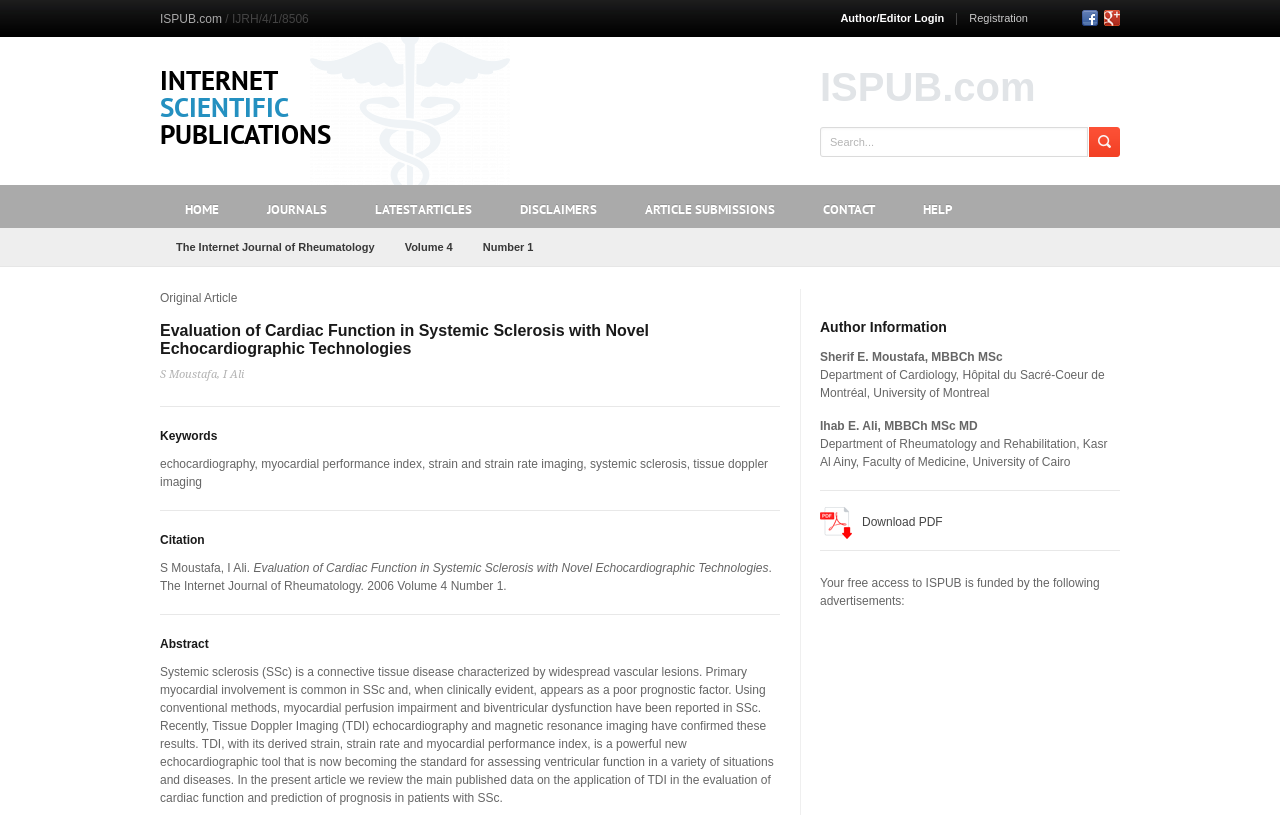Locate the bounding box coordinates of the UI element described by: "input value="Search..." name="keywords" title="Search..."". The bounding box coordinates should consist of four float numbers between 0 and 1, i.e., [left, top, right, bottom].

[0.648, 0.156, 0.844, 0.193]